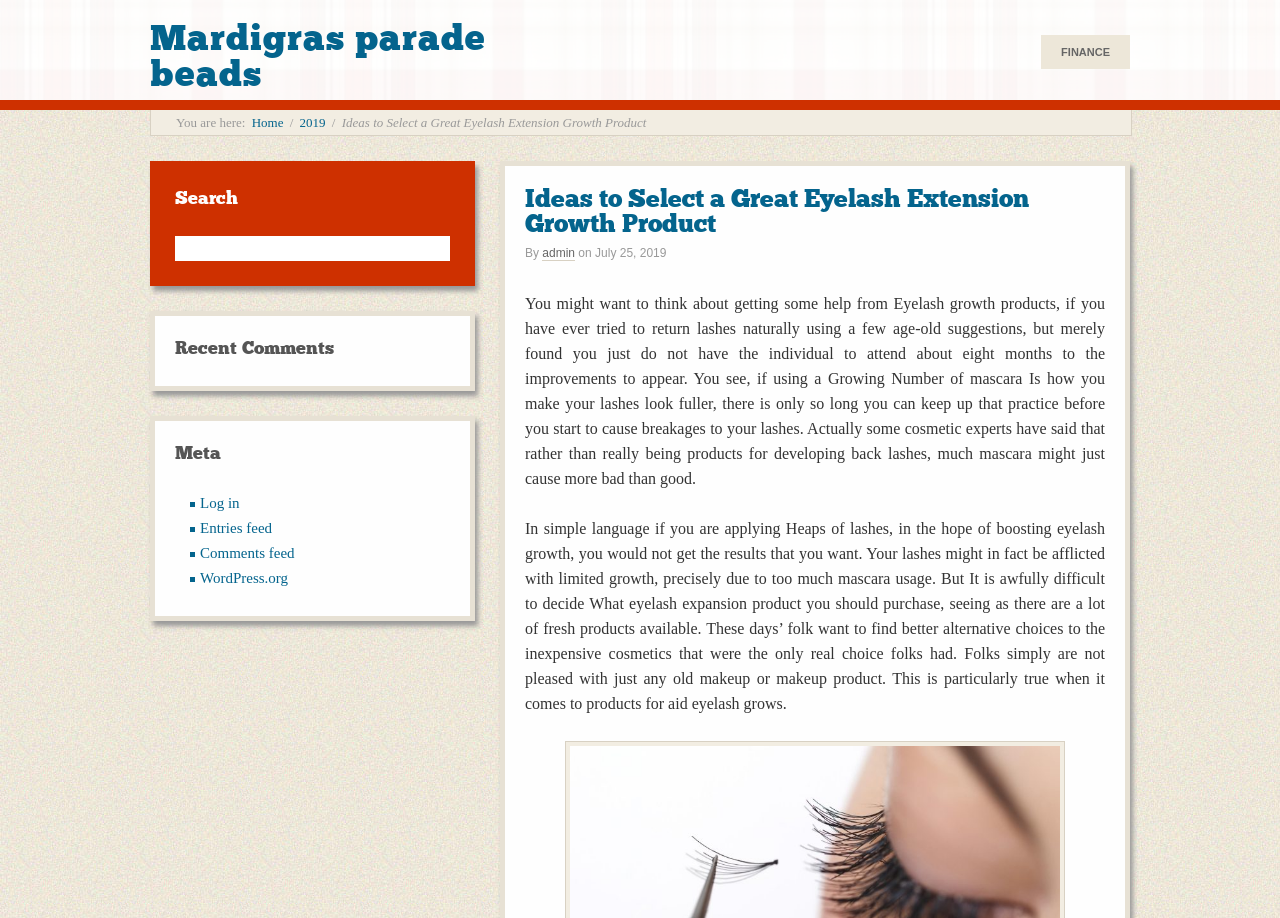Identify the bounding box coordinates of the part that should be clicked to carry out this instruction: "Click on 'Mardigras parade beads'".

[0.117, 0.017, 0.38, 0.105]